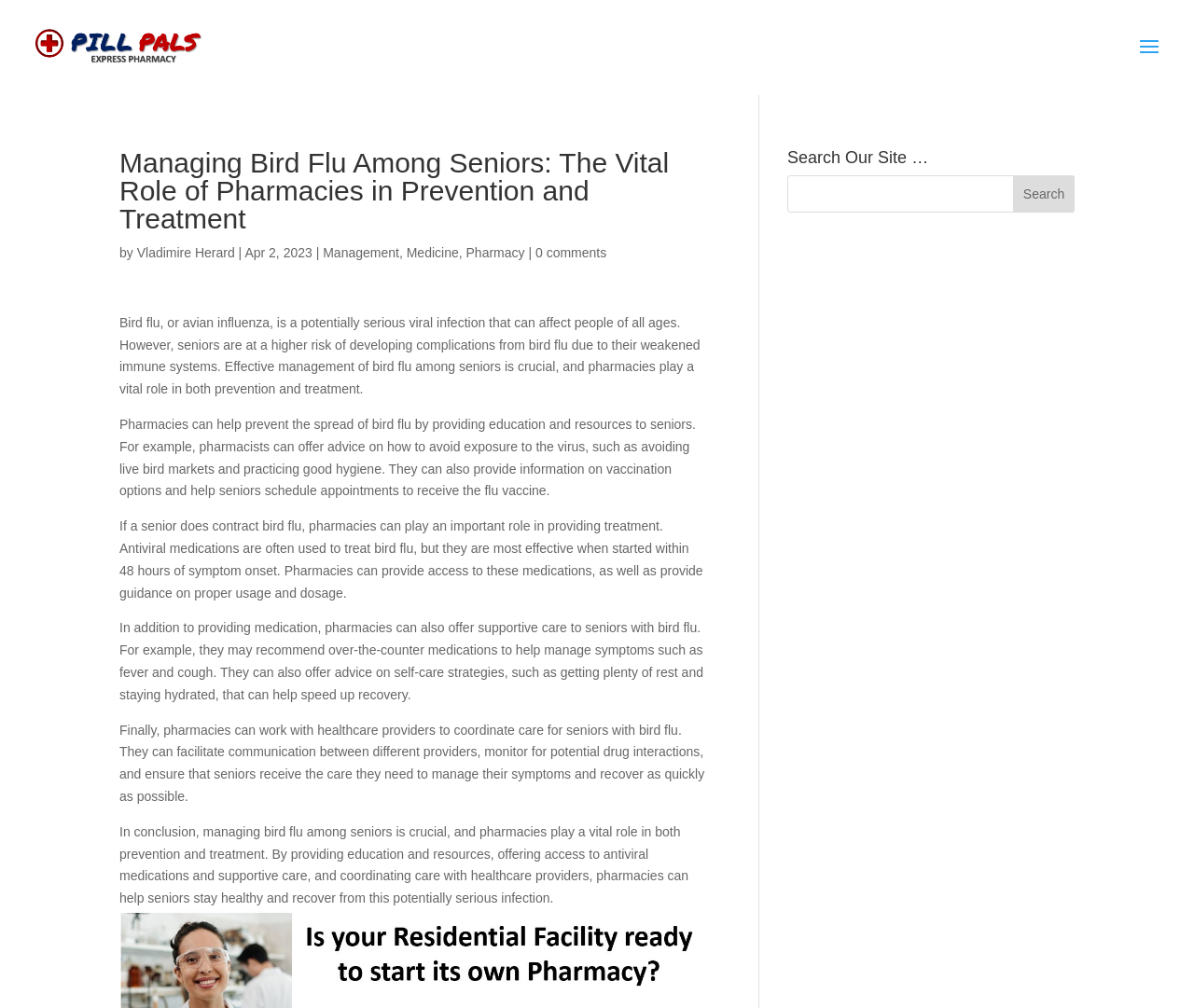Observe the image and answer the following question in detail: What is the role of pharmacies in bird flu prevention?

According to the webpage, pharmacies play a vital role in both prevention and treatment of bird flu among seniors. They can provide education and resources to seniors, such as advice on how to avoid exposure to the virus and information on vaccination options.